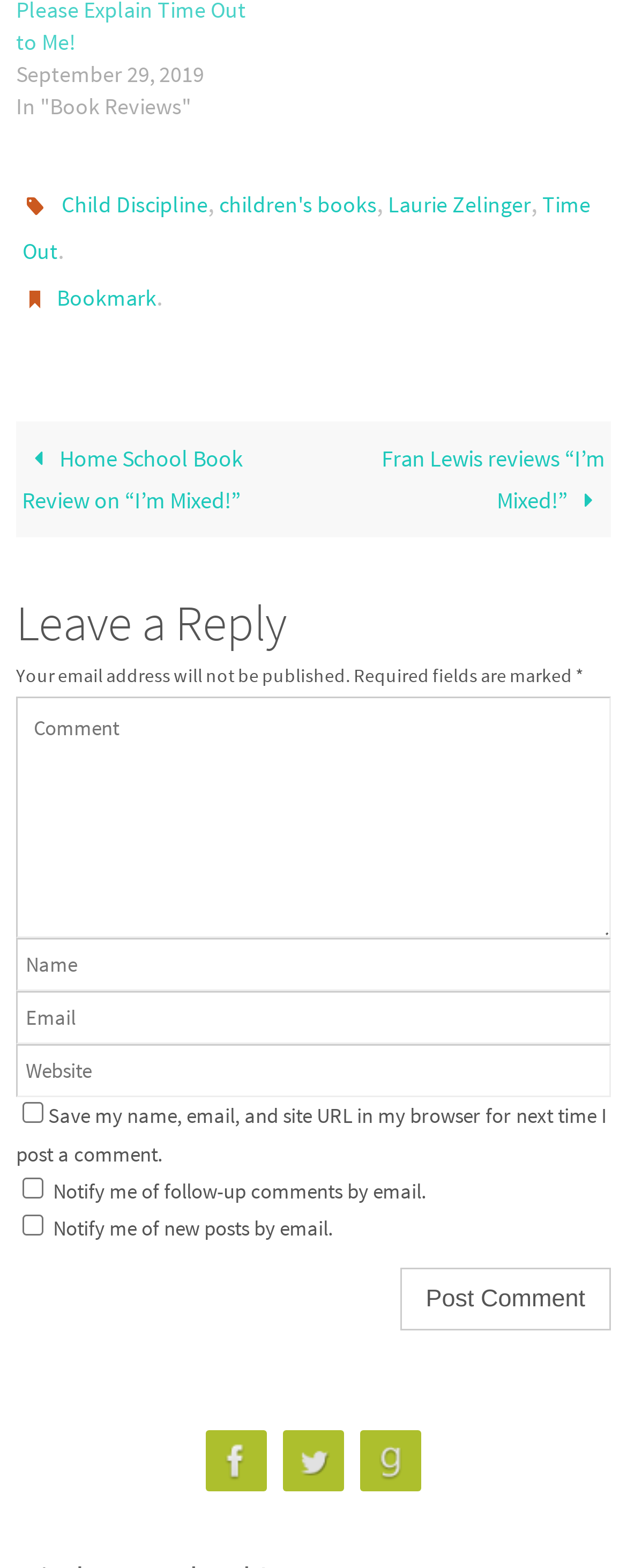Highlight the bounding box coordinates of the element that should be clicked to carry out the following instruction: "Check the 'Save my name, email, and site URL in my browser for next time I post a comment' checkbox". The coordinates must be given as four float numbers ranging from 0 to 1, i.e., [left, top, right, bottom].

[0.036, 0.703, 0.069, 0.716]